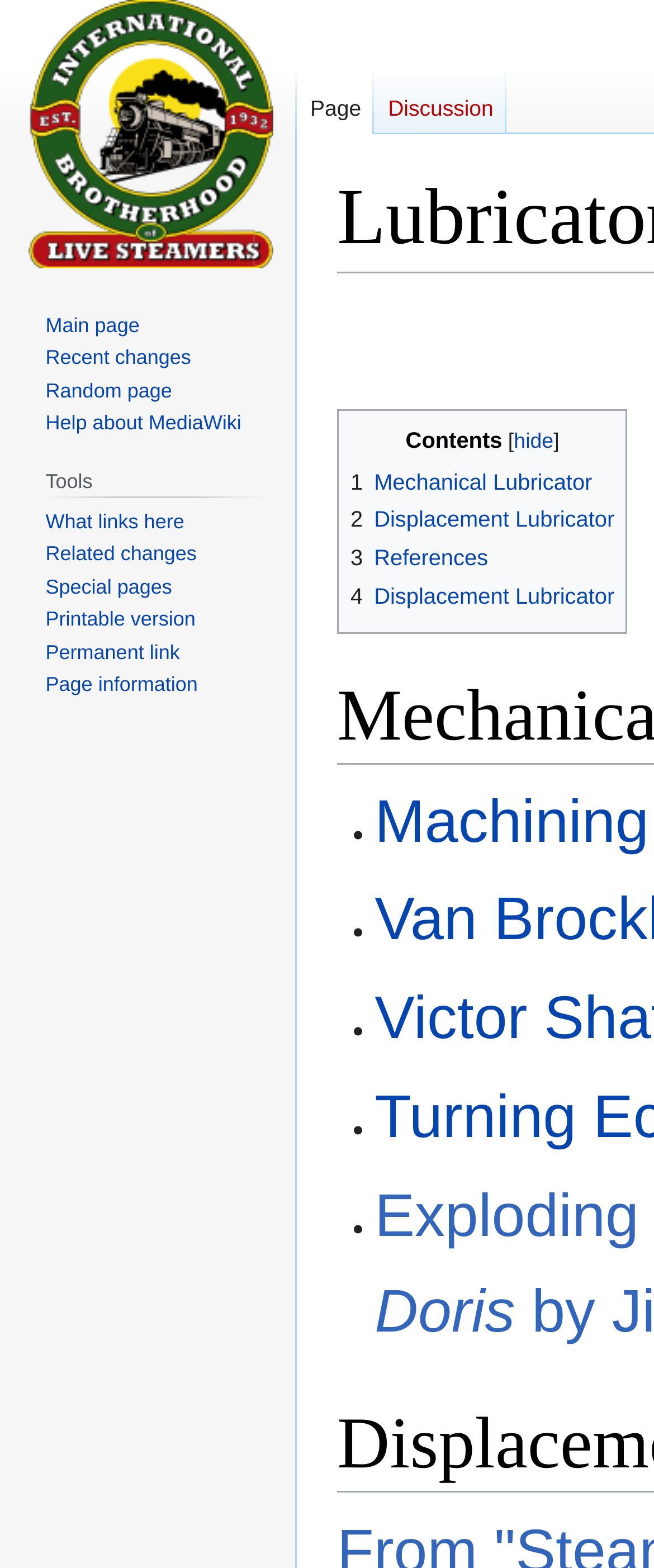Determine the bounding box for the UI element described here: "Related changes".

[0.07, 0.346, 0.301, 0.361]